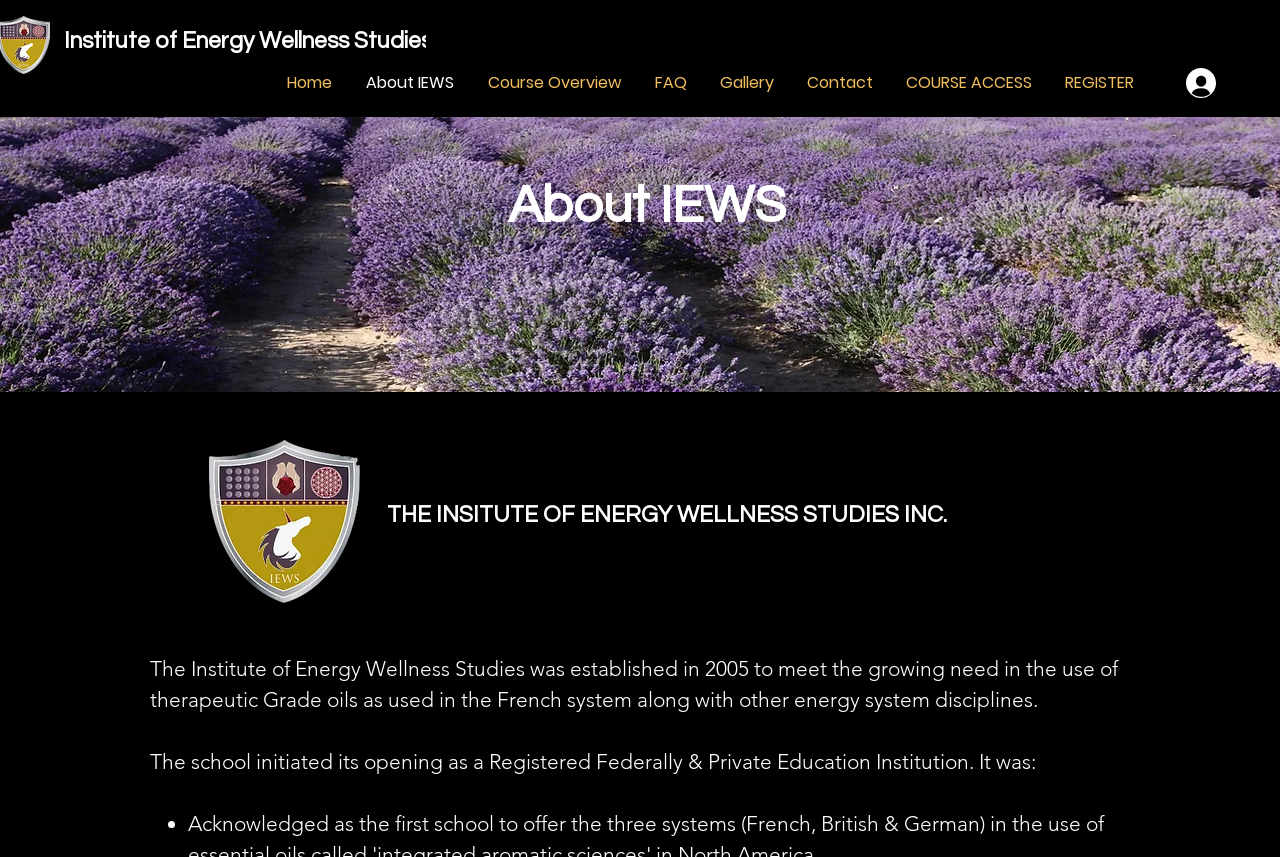Bounding box coordinates are specified in the format (top-left x, top-left y, bottom-right x, bottom-right y). All values are floating point numbers bounded between 0 and 1. Please provide the bounding box coordinate of the region this sentence describes: conscientious objection

None